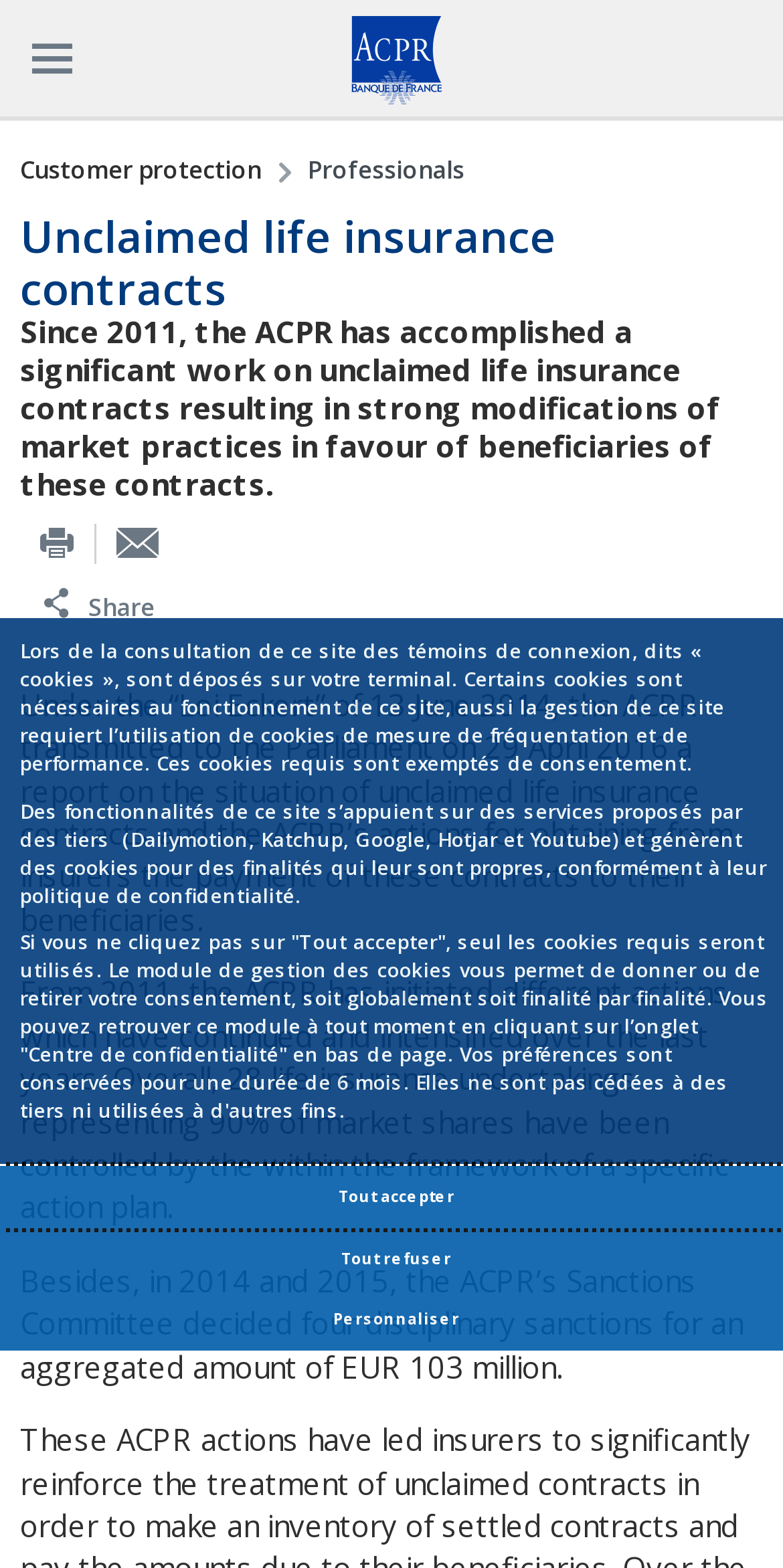Identify the bounding box for the UI element specified in this description: "Send by email". The coordinates must be four float numbers between 0 and 1, formatted as [left, top, right, bottom].

[0.123, 0.336, 0.228, 0.356]